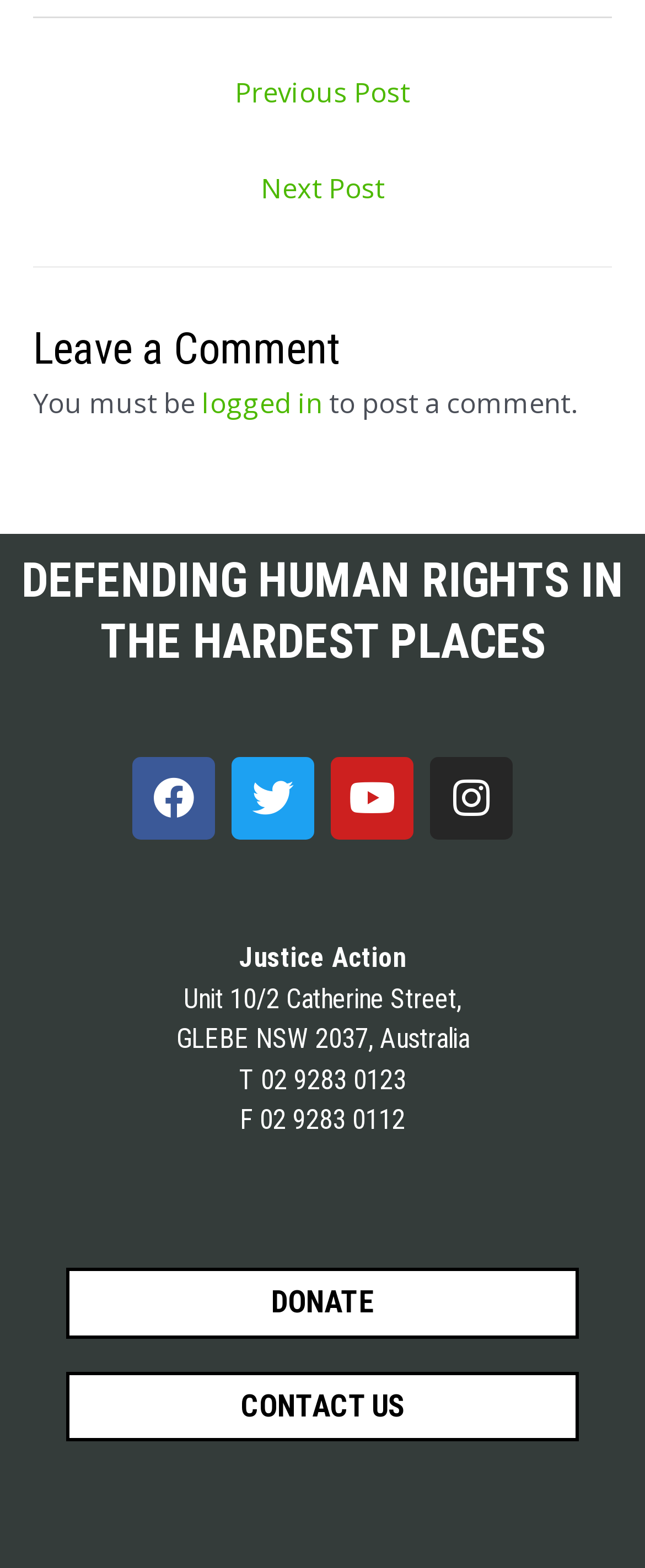Analyze the image and give a detailed response to the question:
What social media platforms is this organization on?

The webpage has links to the organization's social media profiles, including Facebook, Twitter, Youtube, and Instagram, which are represented by their respective icons.